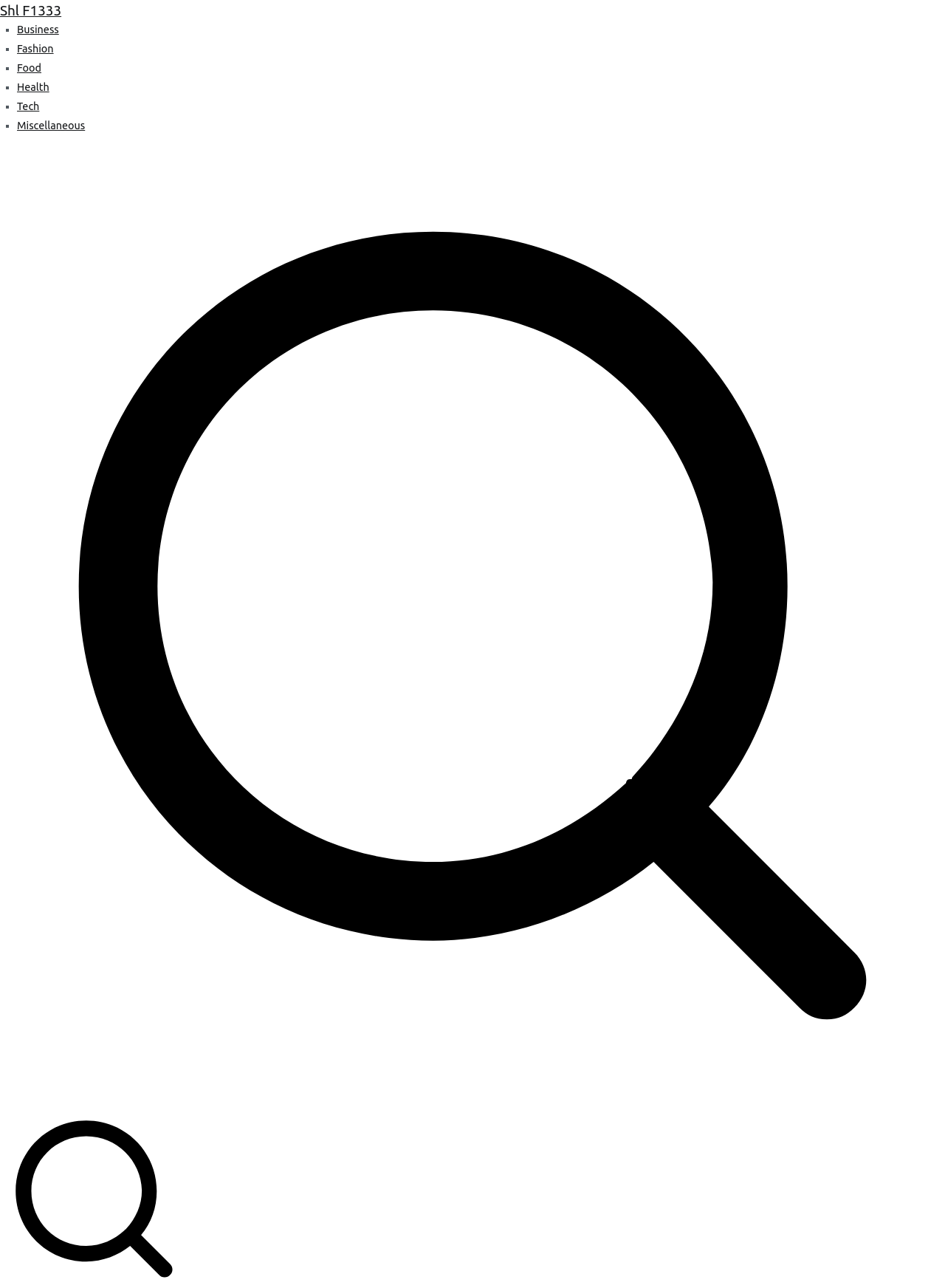From the screenshot, find the bounding box of the UI element matching this description: "VkPresentModeKHR". Supply the bounding box coordinates in the form [left, top, right, bottom], each a float between 0 and 1.

None